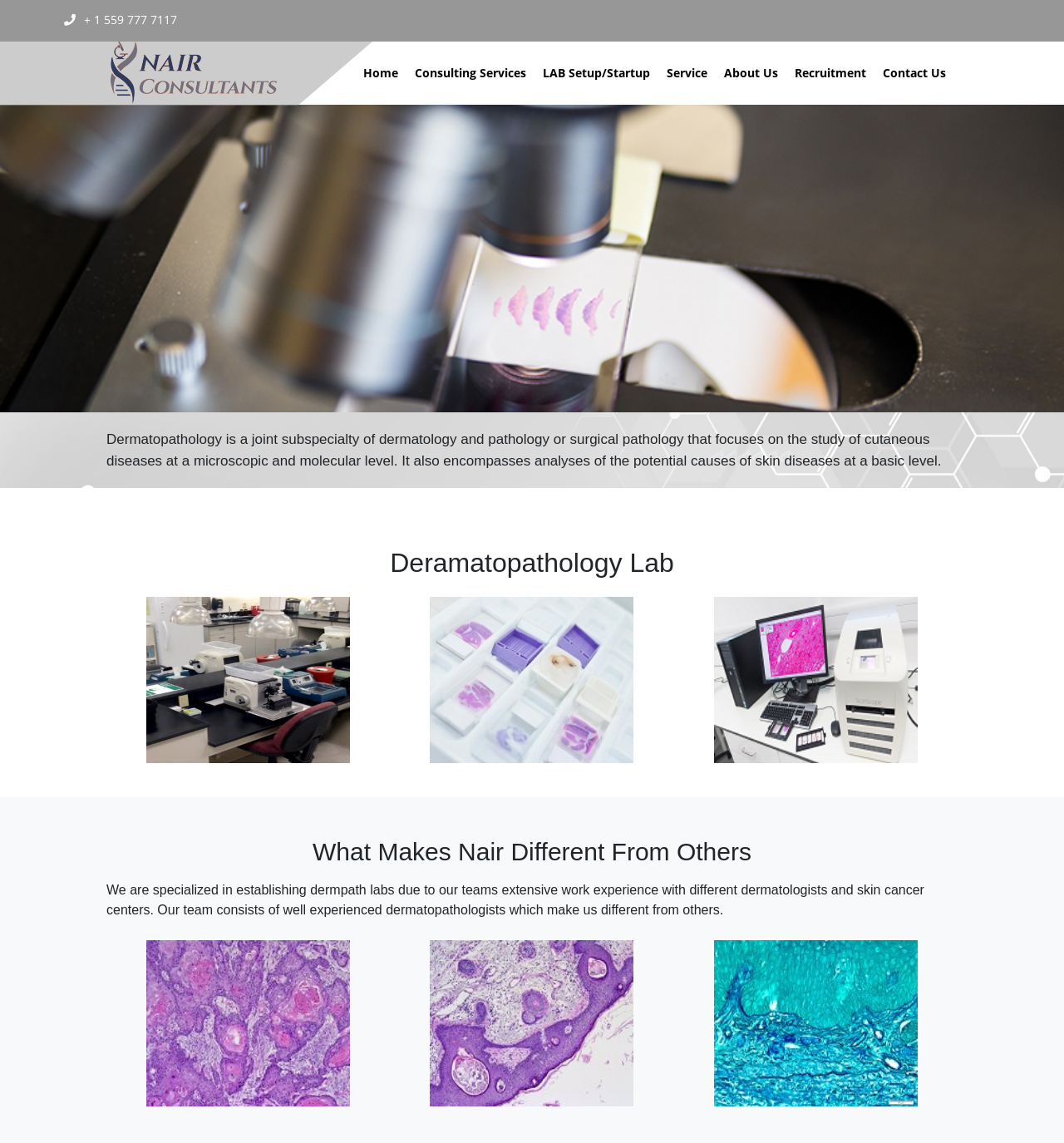Explain the features and main sections of the webpage comprehensively.

The webpage is about Deramato Pathology Lab, a part of Nair Consultants. At the top, there is a heading with a phone number, "+ 1 559 777 7117". Below it, there is a header section with several links, including "Quality Management System at Nair Consultants", "Home", "Consulting Services", "LAB Setup/Startup", "Service", "About Us", "Recruitment", and "Contact Us". These links are aligned horizontally, with "Quality Management System at Nair Consultants" on the left and "Contact Us" on the right.

Below the header section, there is a paragraph of text that explains what dermatopathology is, a joint subspecialty of dermatology and pathology that focuses on the study of cutaneous diseases. This text is positioned near the top-left of the page.

To the right of the text, there is a heading "Deramatopathology Lab". Below this heading, there are three images aligned horizontally, all related to dermatology quality management systems.

Further down the page, there is another heading "What Makes Nair Different From Others". Below this heading, there is a paragraph of text that explains Nair's specialization in establishing dermpath labs and their team's extensive experience. This text is positioned near the middle-left of the page.

To the right of the text, there are three more images aligned horizontally, all related to laboratory quality management system training.